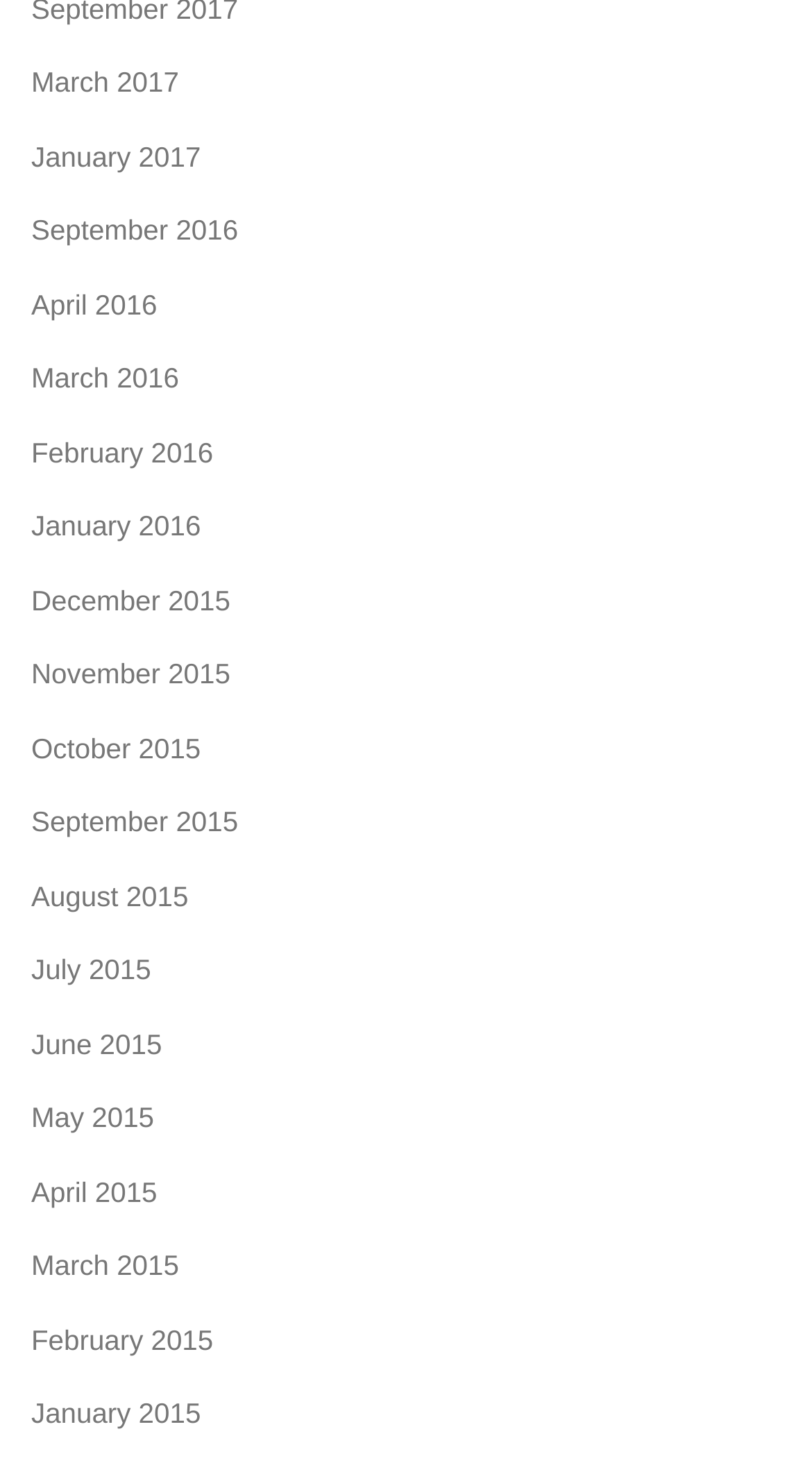Based on the element description July 2015, identify the bounding box coordinates for the UI element. The coordinates should be in the format (top-left x, top-left y, bottom-right x, bottom-right y) and within the 0 to 1 range.

[0.038, 0.649, 0.186, 0.671]